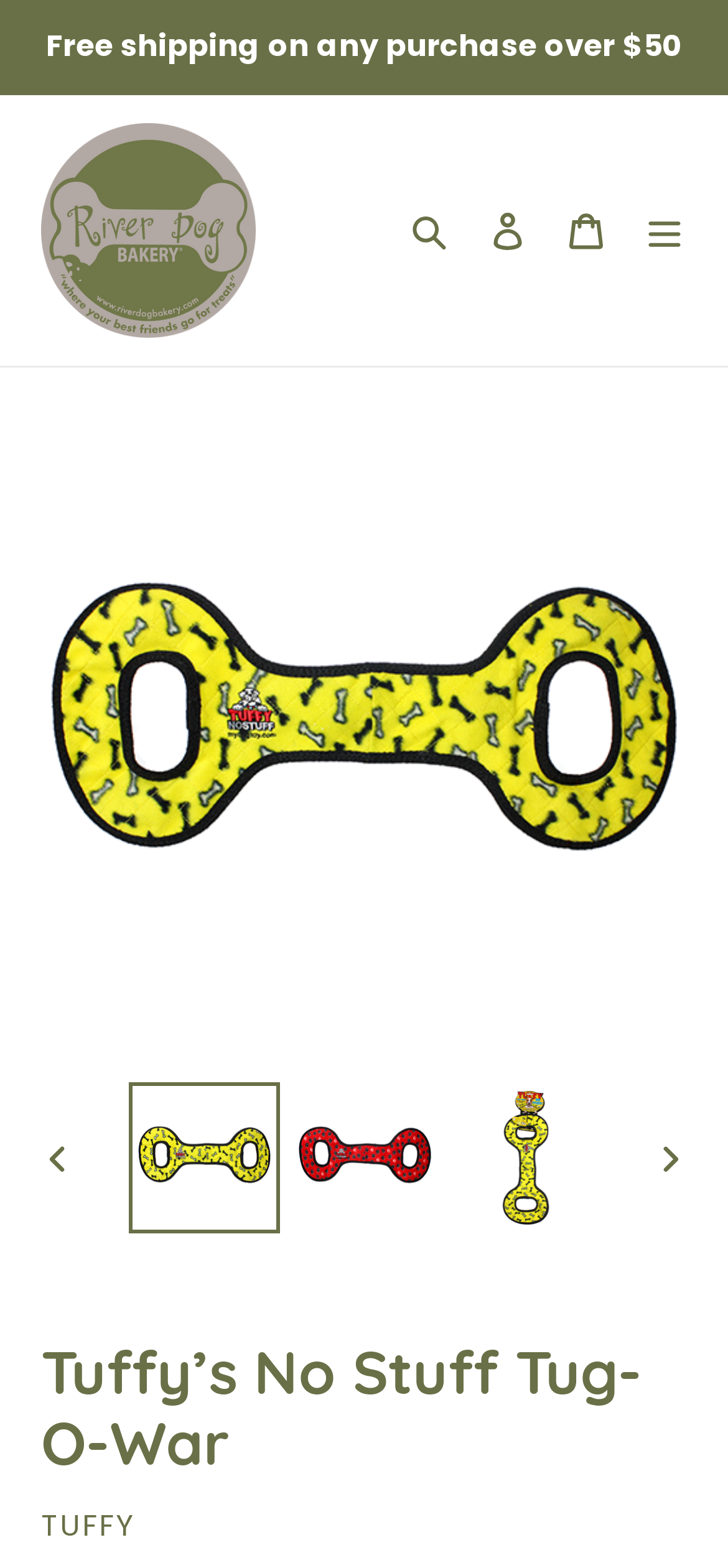Provide the bounding box coordinates for the UI element described in this sentence: "Search". The coordinates should be four float values between 0 and 1, i.e., [left, top, right, bottom].

[0.536, 0.122, 0.644, 0.172]